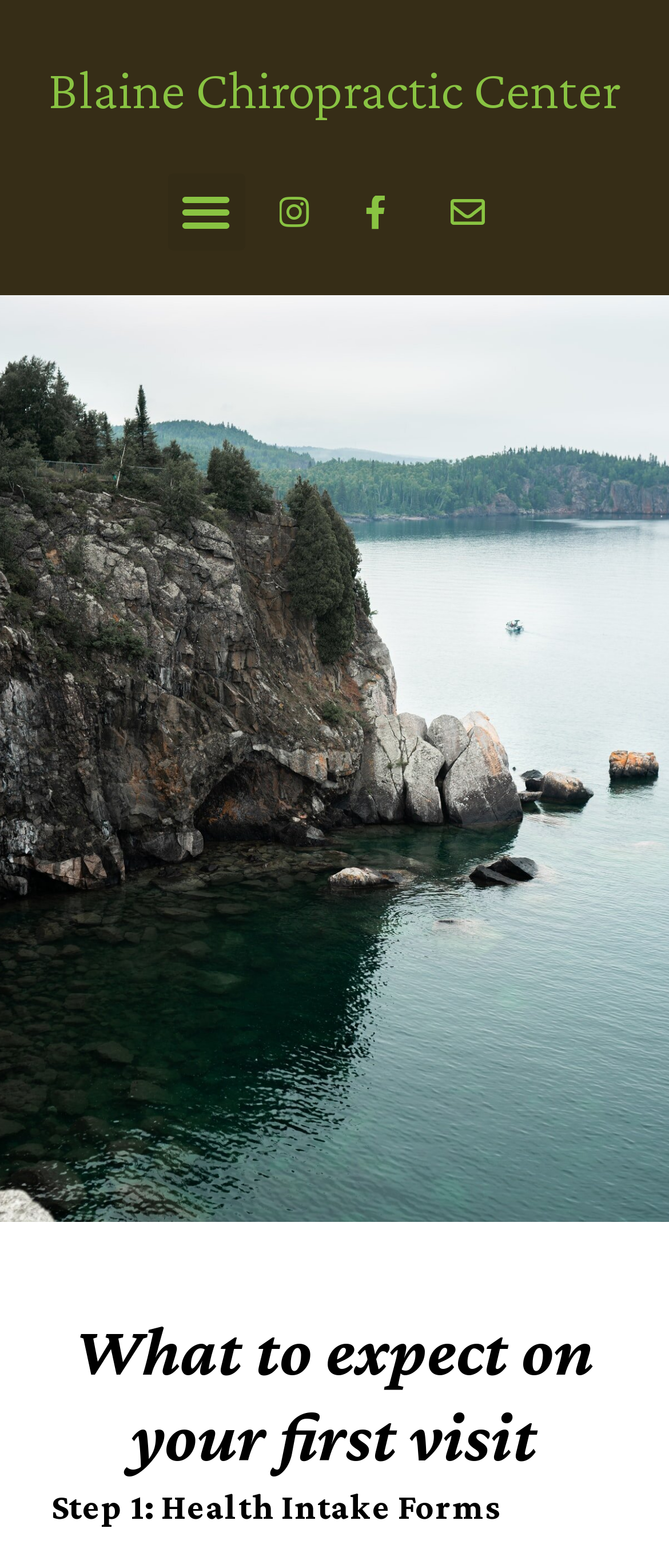Identify the bounding box for the described UI element: "Blaine Chiropractic Center".

[0.072, 0.037, 0.928, 0.077]